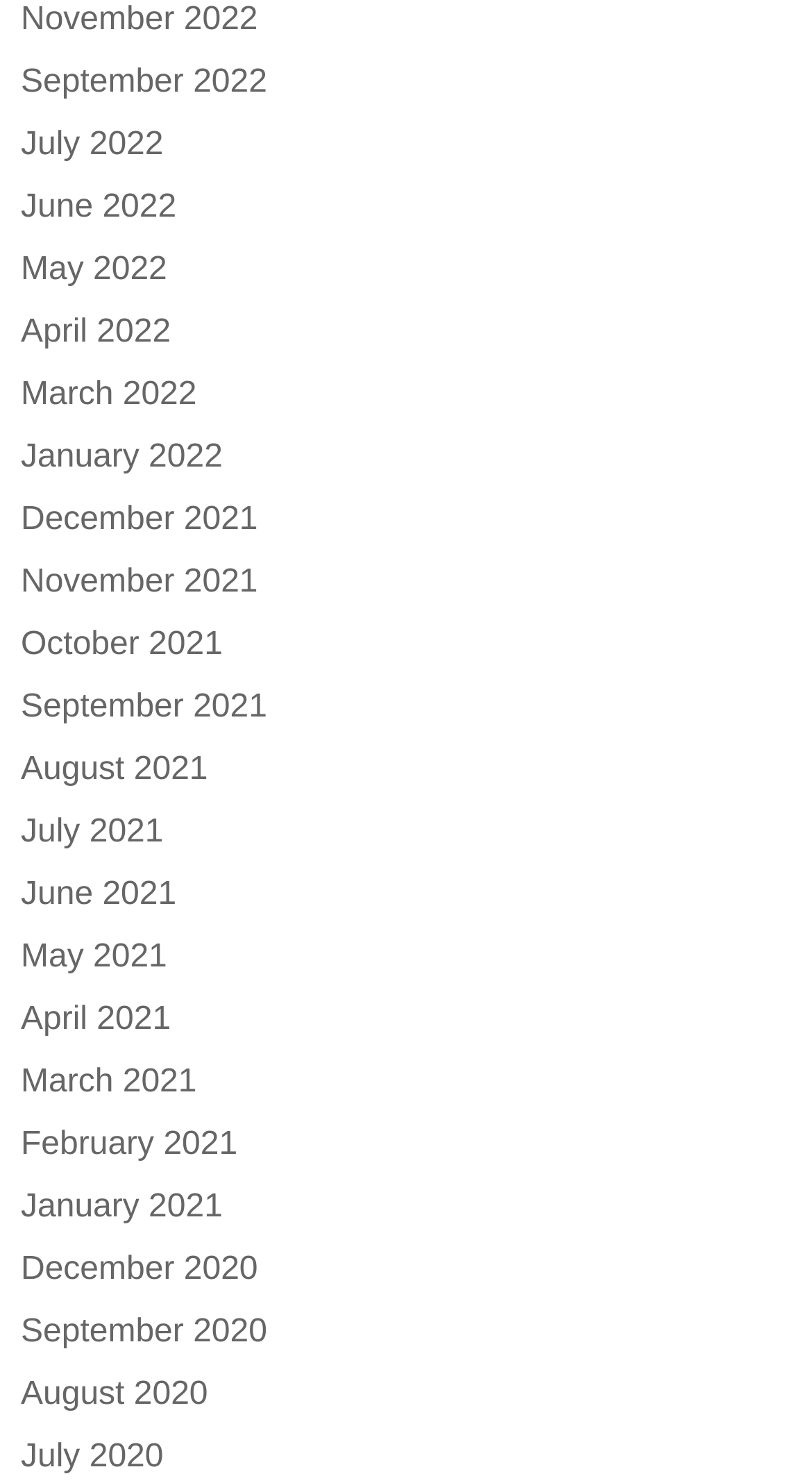Highlight the bounding box coordinates of the region I should click on to meet the following instruction: "view July 2020".

[0.026, 0.971, 0.201, 0.995]